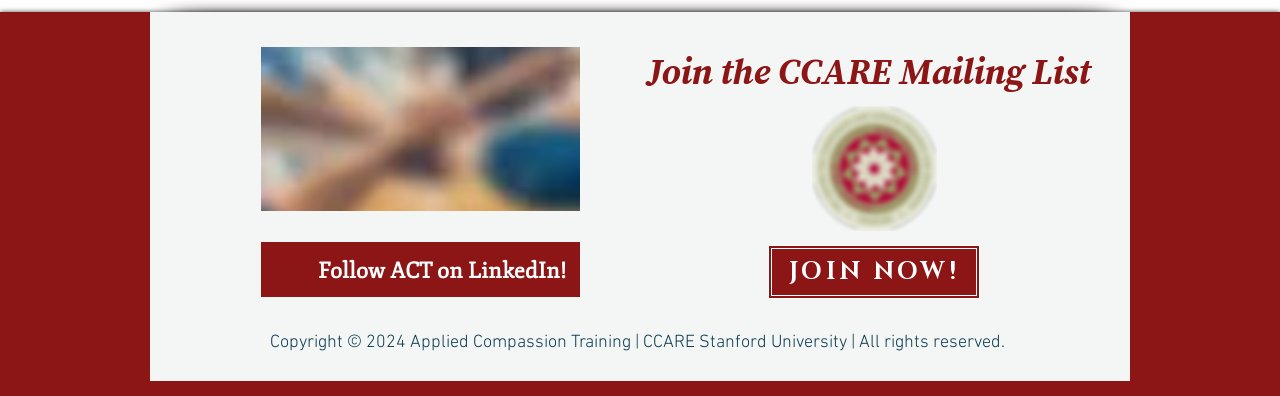Can you give a comprehensive explanation to the question given the content of the image?
What is the organization associated with CCARE?

The StaticText element with the copyright information mentions 'CCARE Stanford University', which suggests that CCARE is associated with Stanford University.